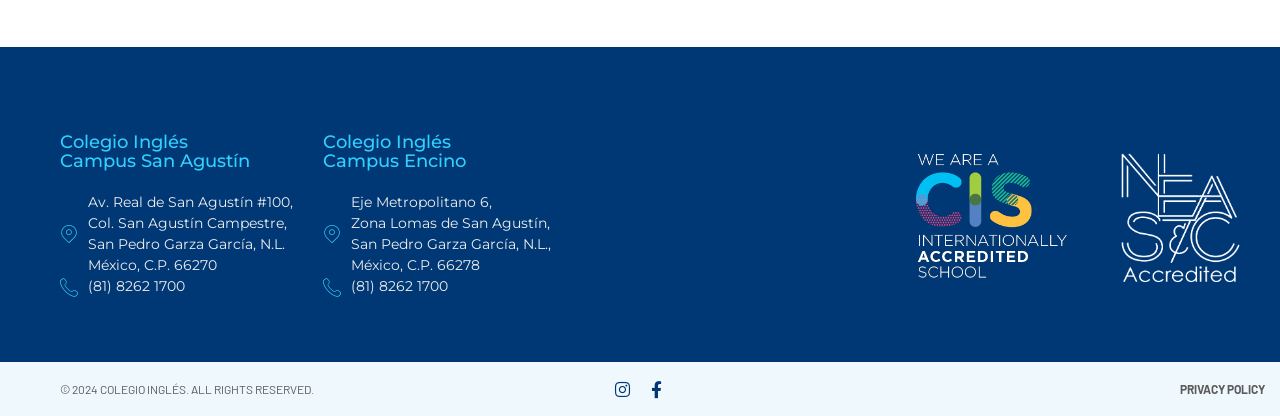What is the name of the school?
Please provide a comprehensive answer based on the information in the image.

The name of the school can be found in the static text elements at the top of the webpage, specifically in elements [571] and [576], which both contain the text 'Colegio Inglés'.